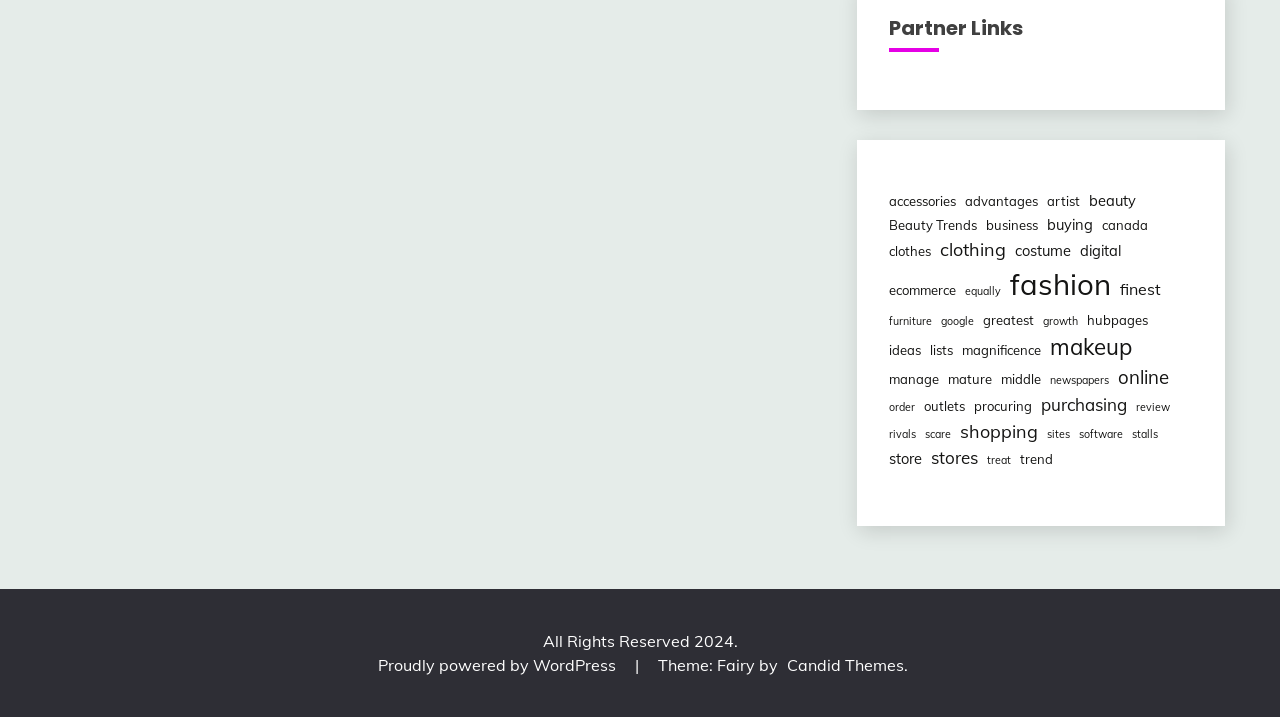How many links are under the 'beauty' category? Based on the screenshot, please respond with a single word or phrase.

3 items